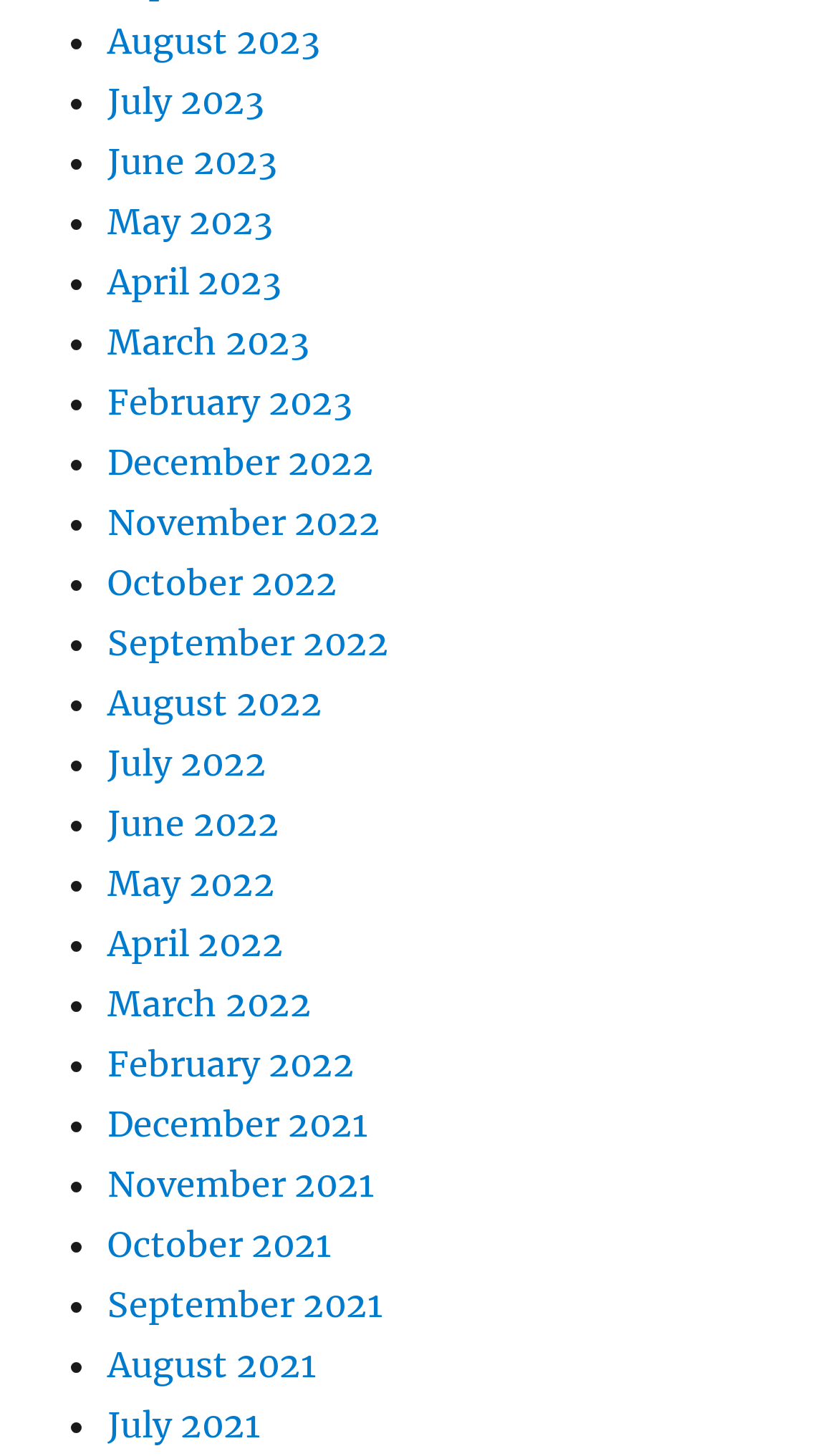Specify the bounding box coordinates of the area that needs to be clicked to achieve the following instruction: "View September 2022".

[0.128, 0.426, 0.464, 0.456]